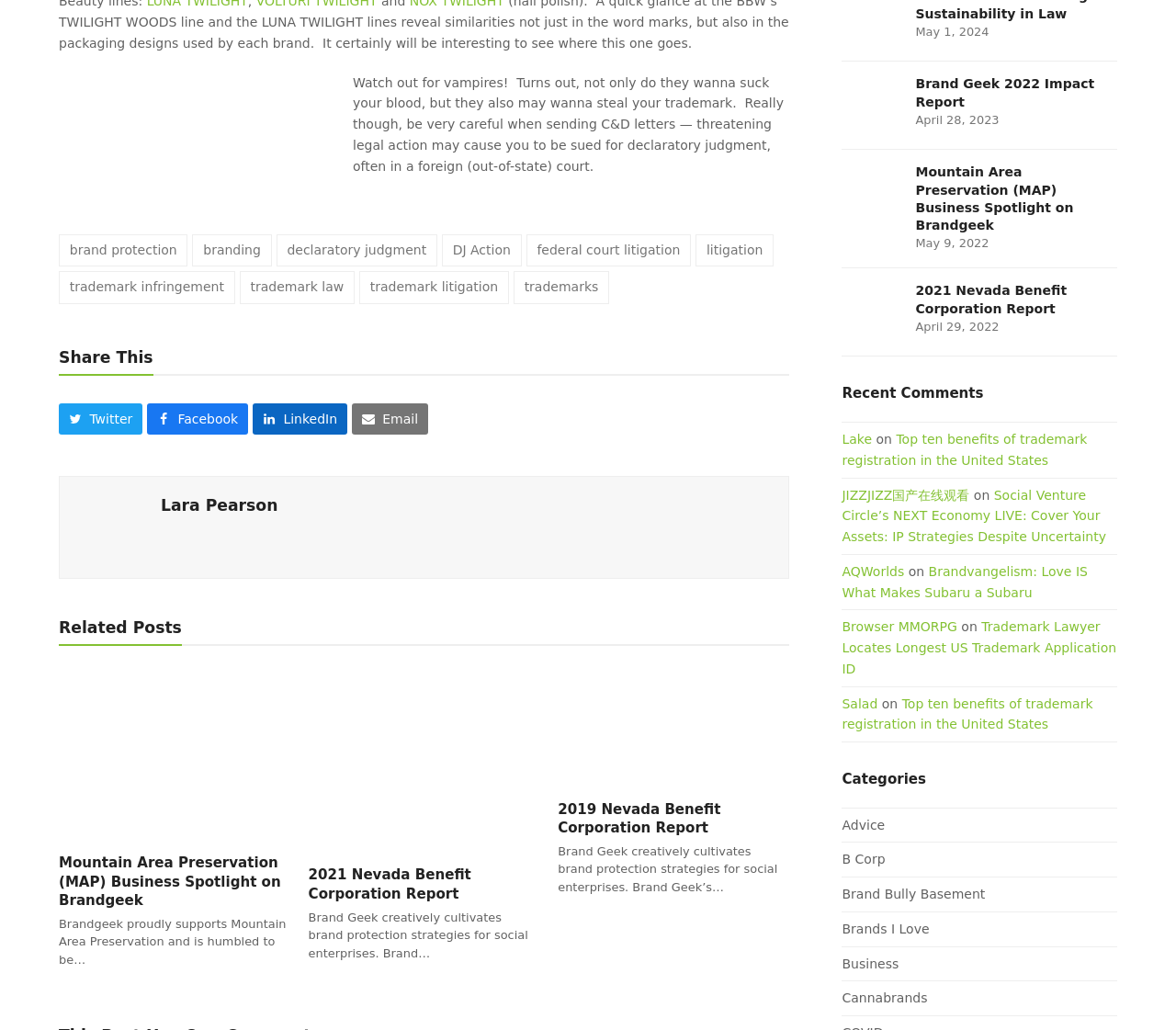Determine the bounding box for the described UI element: "trademark infringement".

[0.05, 0.263, 0.2, 0.295]